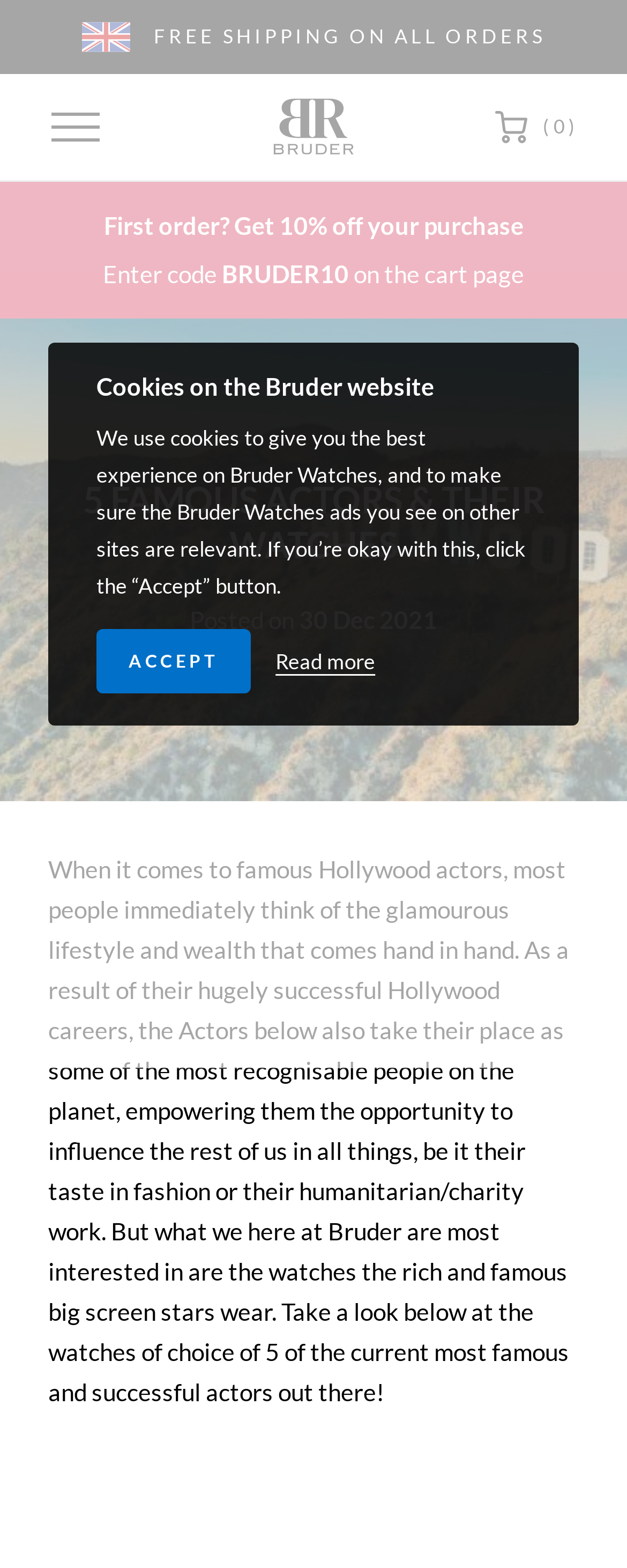Please identify the primary heading of the webpage and give its text content.

5 FAMOUS ACTORS & THEIR WATCHES